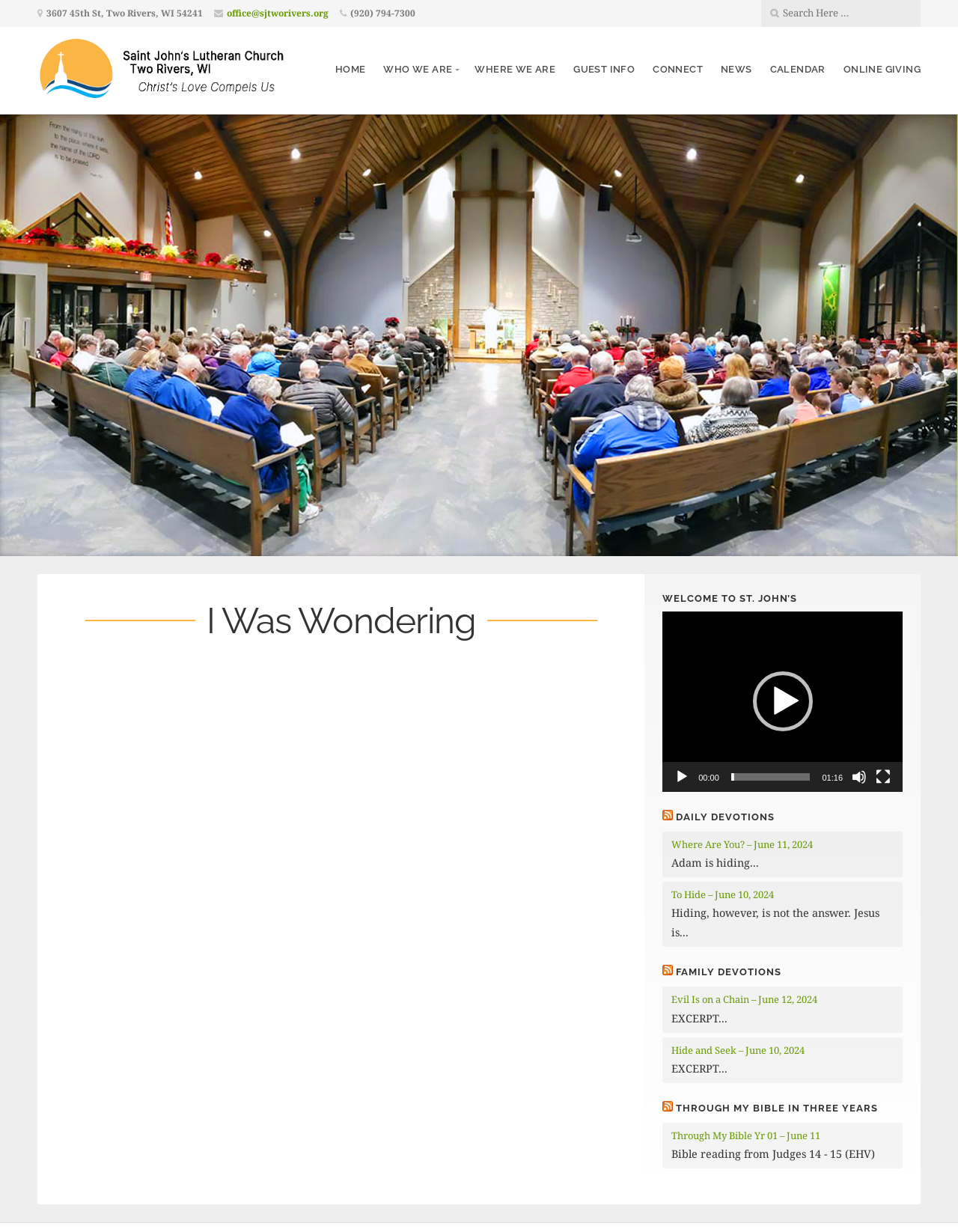Please locate the bounding box coordinates of the element that should be clicked to complete the given instruction: "play the video".

[0.786, 0.545, 0.848, 0.594]